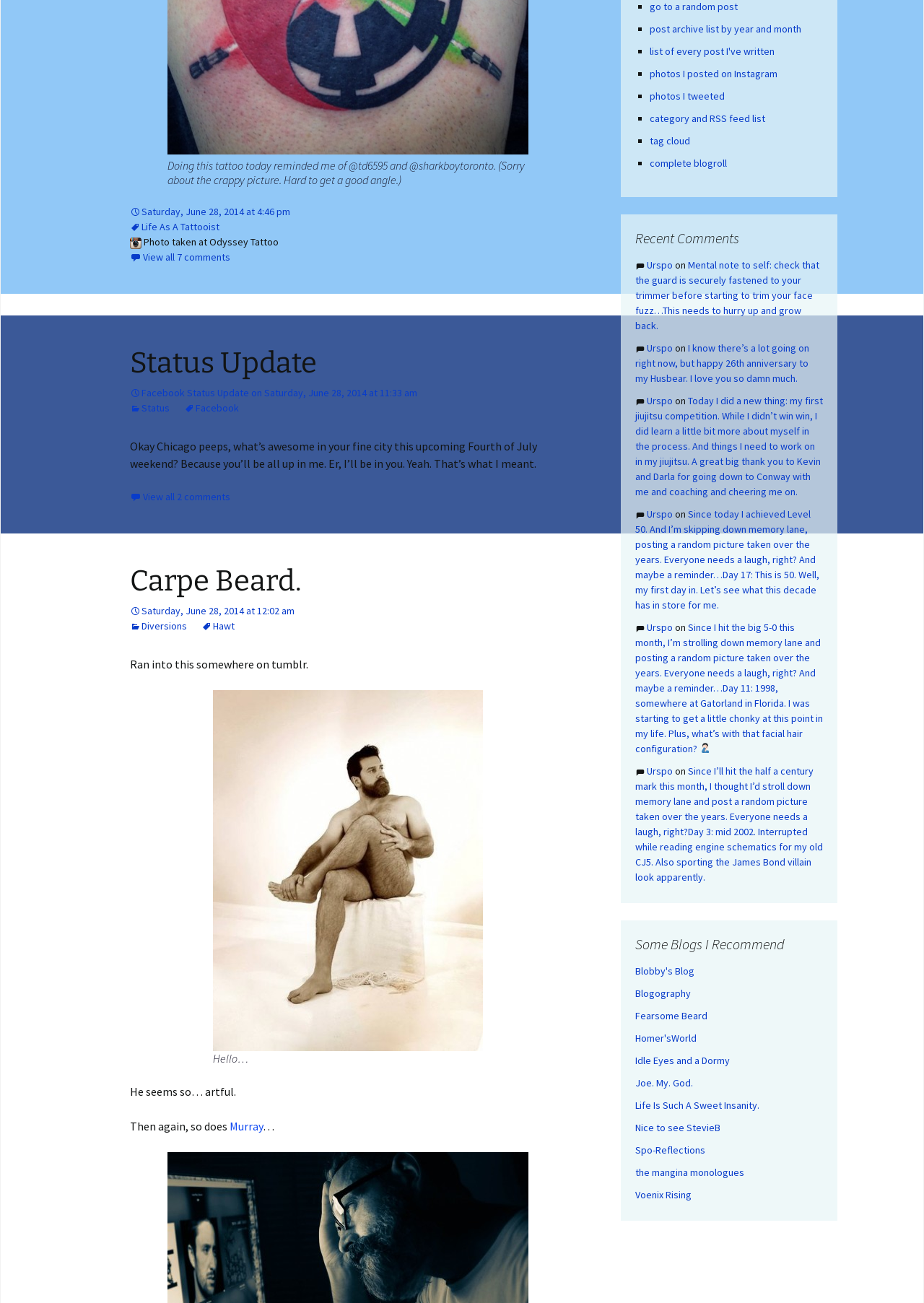Locate the bounding box coordinates of the clickable region necessary to complete the following instruction: "Check recent comments". Provide the coordinates in the format of four float numbers between 0 and 1, i.e., [left, top, right, bottom].

[0.688, 0.175, 0.891, 0.189]